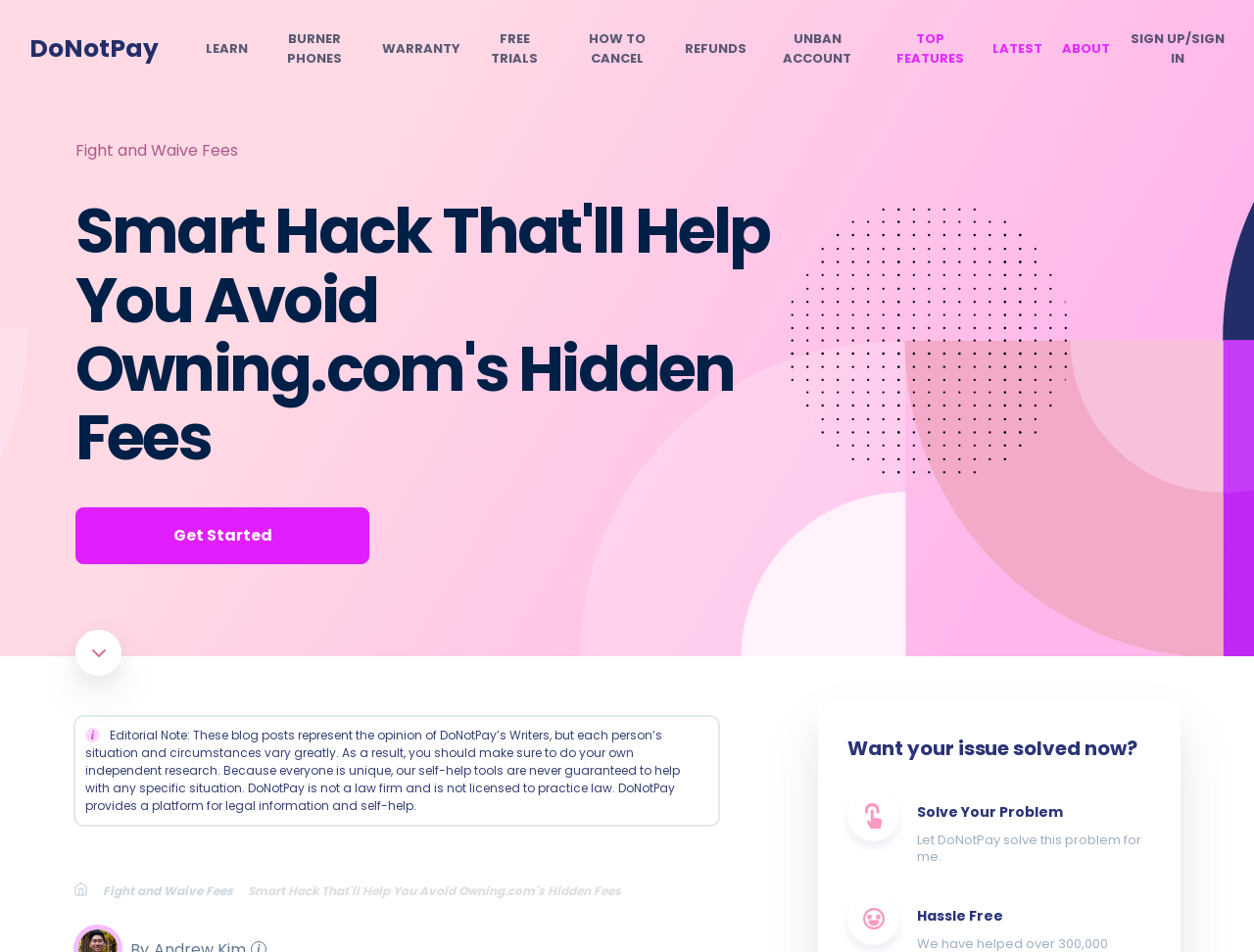What type of account can be appealed using DoNotPay? Using the information from the screenshot, answer with a single word or phrase.

Banned account